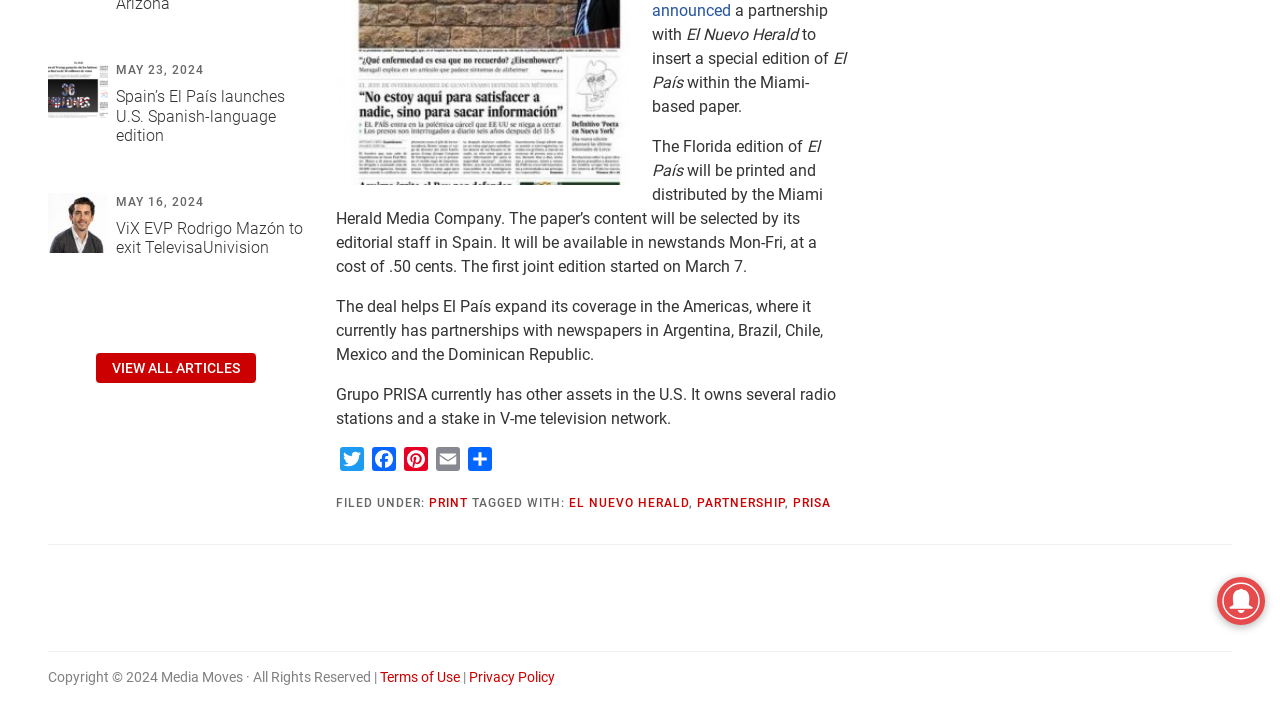Determine the bounding box of the UI element mentioned here: "Privacy Policy". The coordinates must be in the format [left, top, right, bottom] with values ranging from 0 to 1.

[0.366, 0.93, 0.434, 0.952]